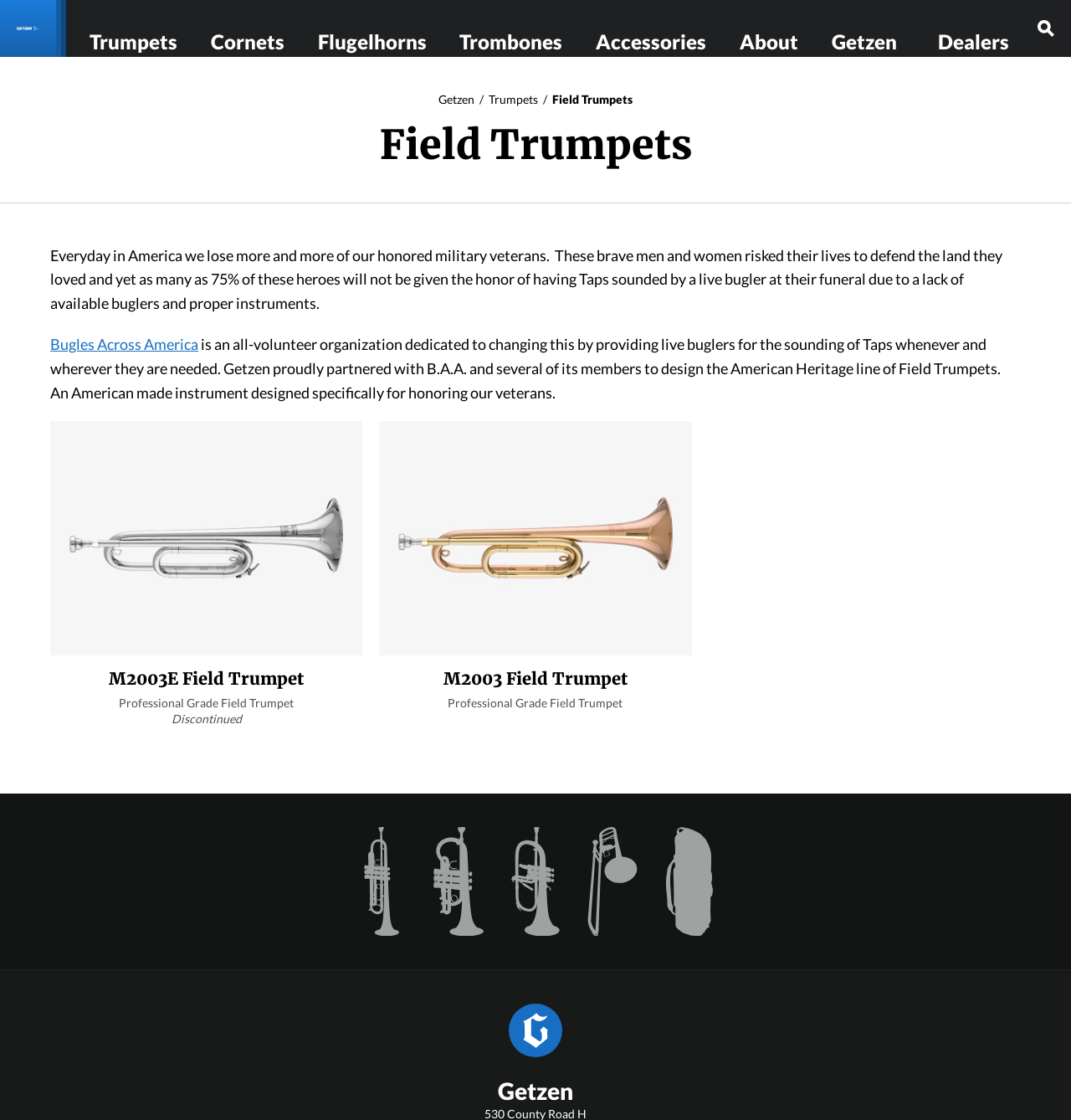Determine the bounding box coordinates of the element's region needed to click to follow the instruction: "Search for something". Provide these coordinates as four float numbers between 0 and 1, formatted as [left, top, right, bottom].

[0.958, 0.007, 0.995, 0.043]